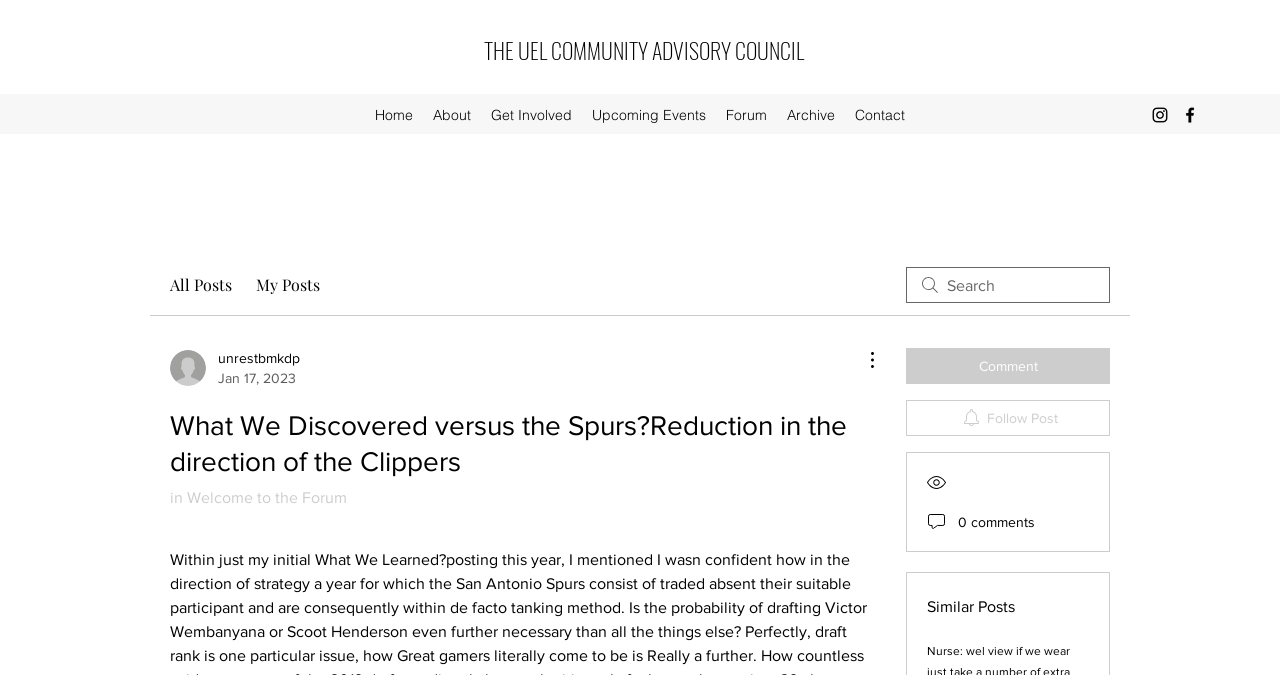Illustrate the webpage with a detailed description.

This webpage appears to be a blog post or article from a community forum, specifically discussing a sports-related topic, "What We Discovered versus the Spurs? Reduction in the direction of the Clippers." 

At the top of the page, there is a navigation menu with links to "Home," "About," "Get Involved," "Upcoming Events," "Forum," "Archive," and "Contact." To the right of this menu, there is a social bar with links to Instagram and Facebook, each accompanied by an icon. 

Below the navigation menu, there are two links, "All Posts" and "My Posts," followed by an image. A search bar is located to the right of these links. 

The main content of the page is a blog post, which has a heading that matches the title mentioned earlier. The post appears to be a reflection on a sports game, specifically a San Antonio Spurs game. 

Below the post, there are several buttons, including "More Actions," "Comment," and "Follow Post." The "More Actions" button has a dropdown menu, and the "Follow Post" button has an accompanying icon. There are also several images and some text indicating that the post has 3 views and 0 comments. 

Finally, at the bottom of the page, there is a section labeled "Similar Posts."